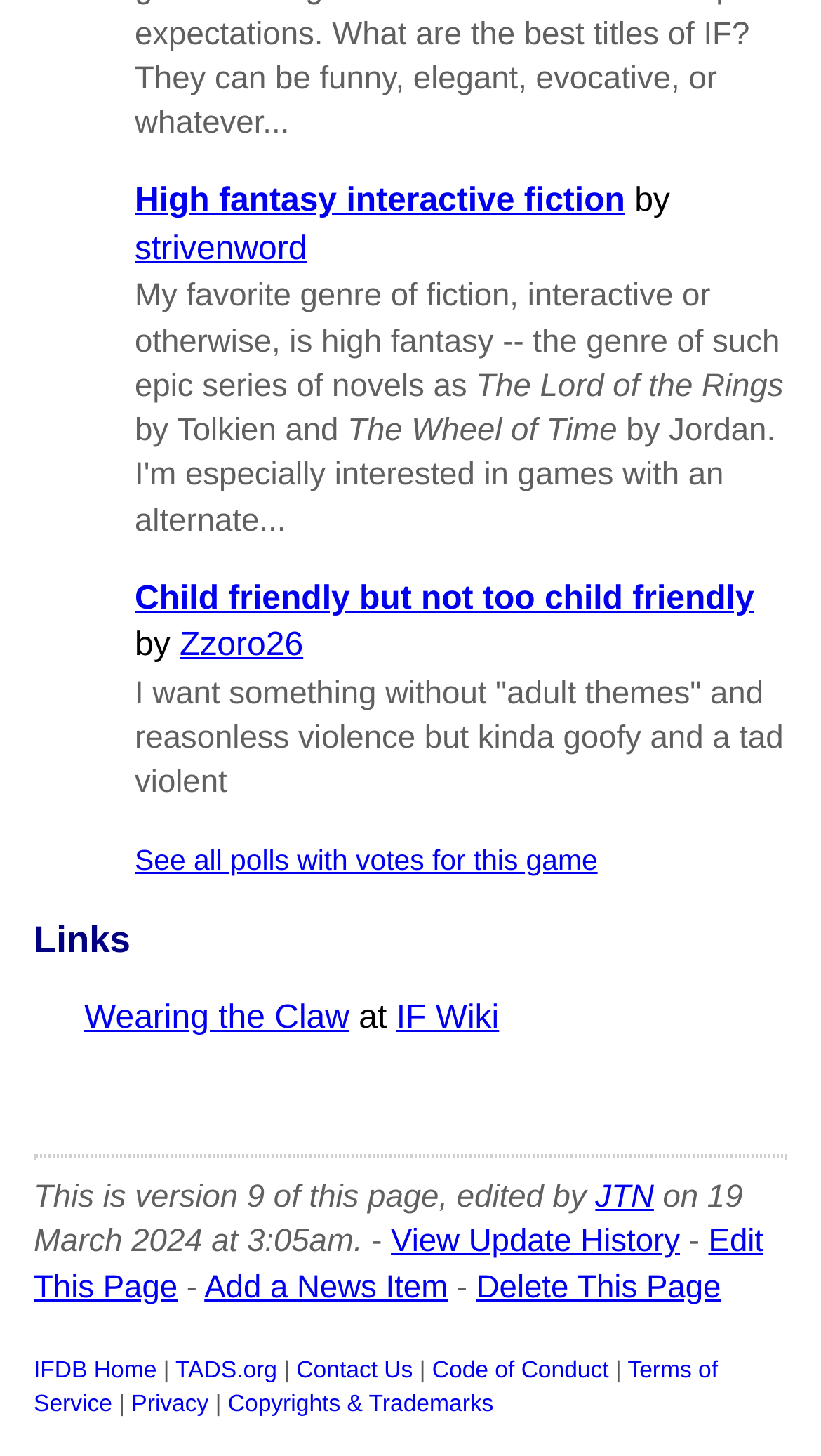What is the name of the game?
Refer to the image and provide a concise answer in one word or phrase.

Wearing the Claw